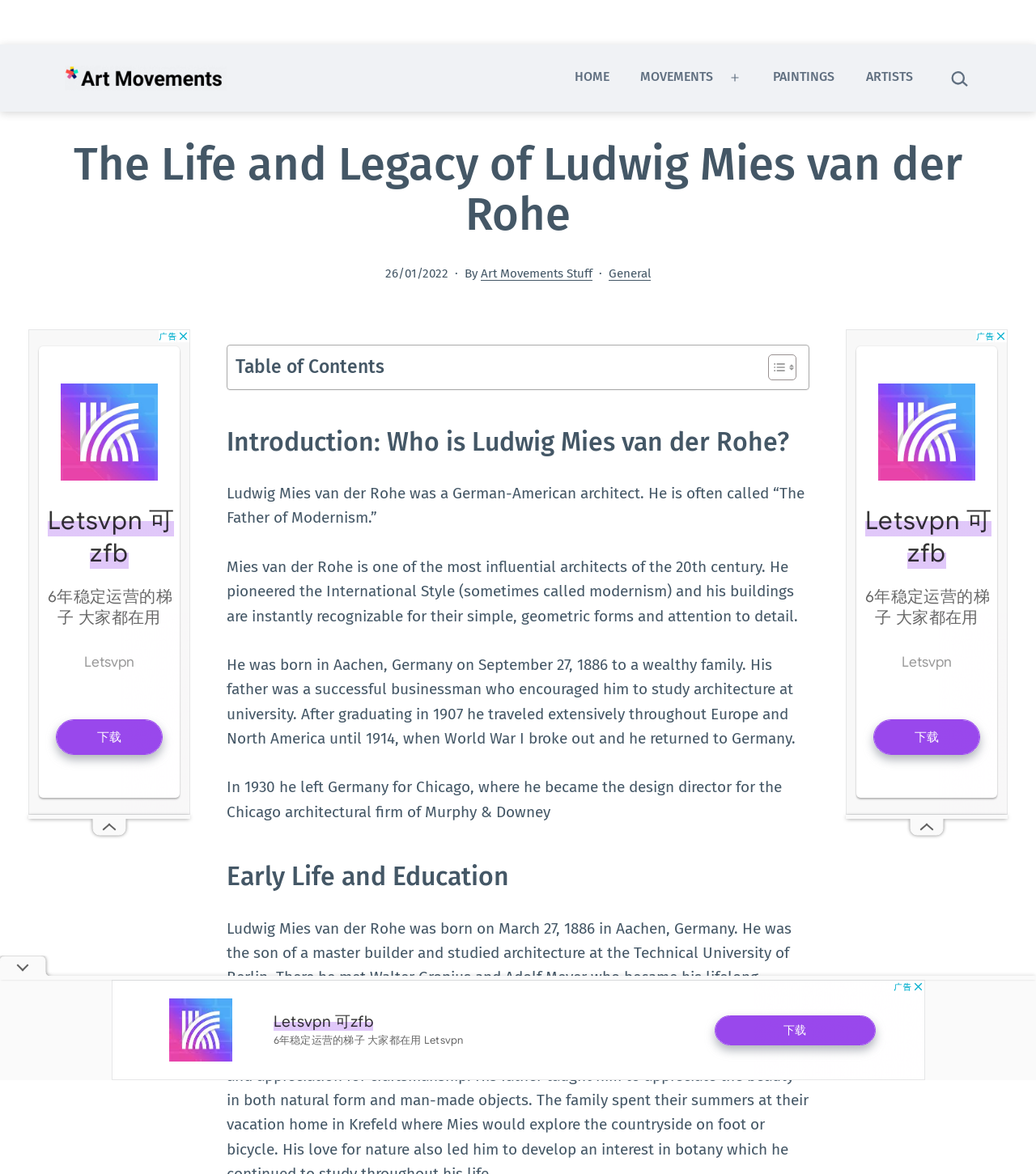Please provide the bounding box coordinates for the element that needs to be clicked to perform the following instruction: "read about Buy Proxy List". The coordinates should be given as four float numbers between 0 and 1, i.e., [left, top, right, bottom].

None